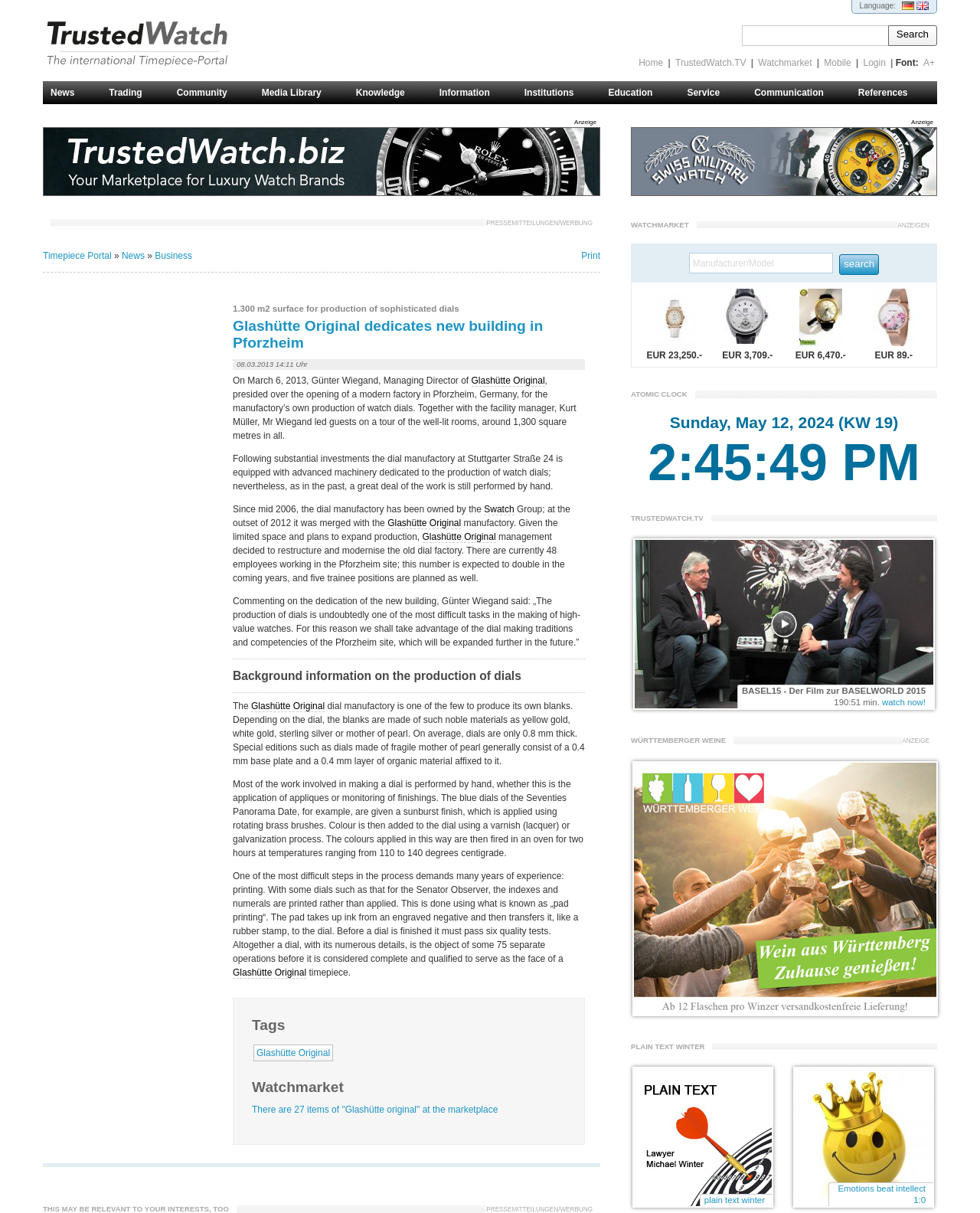Detail the features and information presented on the webpage.

The webpage is a news article from TrustedWatch, an international timepiece portal. At the top, there is a heading "TrustedWatch - All about watches" with an image and a link to the portal. Below it, there is a language selection option with "de" and "en" choices. A search bar is located on the right side of the page, accompanied by a "Search" button.

The main content of the page is an article about Glashütte Original dedicating a new building in Pforzheim, Germany, for the production of sophisticated watch dials. The article is divided into several sections, including a heading, a brief introduction, and several paragraphs of text. There are also links to related topics, such as "Timepiece Portal", "News", "Business", and "Print".

On the left side of the page, there is a menu with links to various sections, including "News", "Trading", "Community", "Media Library", "Knowledge", "Information", "Institutions", "Education", "Service", "Communication", and "References".

At the bottom of the page, there is a footer section with links to "Tags" and "Watchmarket", as well as a section titled "THIS MAY BE RELEVANT TO YOUR INTERESTS, TOO PRESSEMITTEILUNGEN/WERBUNG" with several links to related articles.

On the right side of the page, there are several advertisements, including a "Watchmarket" section with links to various watch models and their prices.